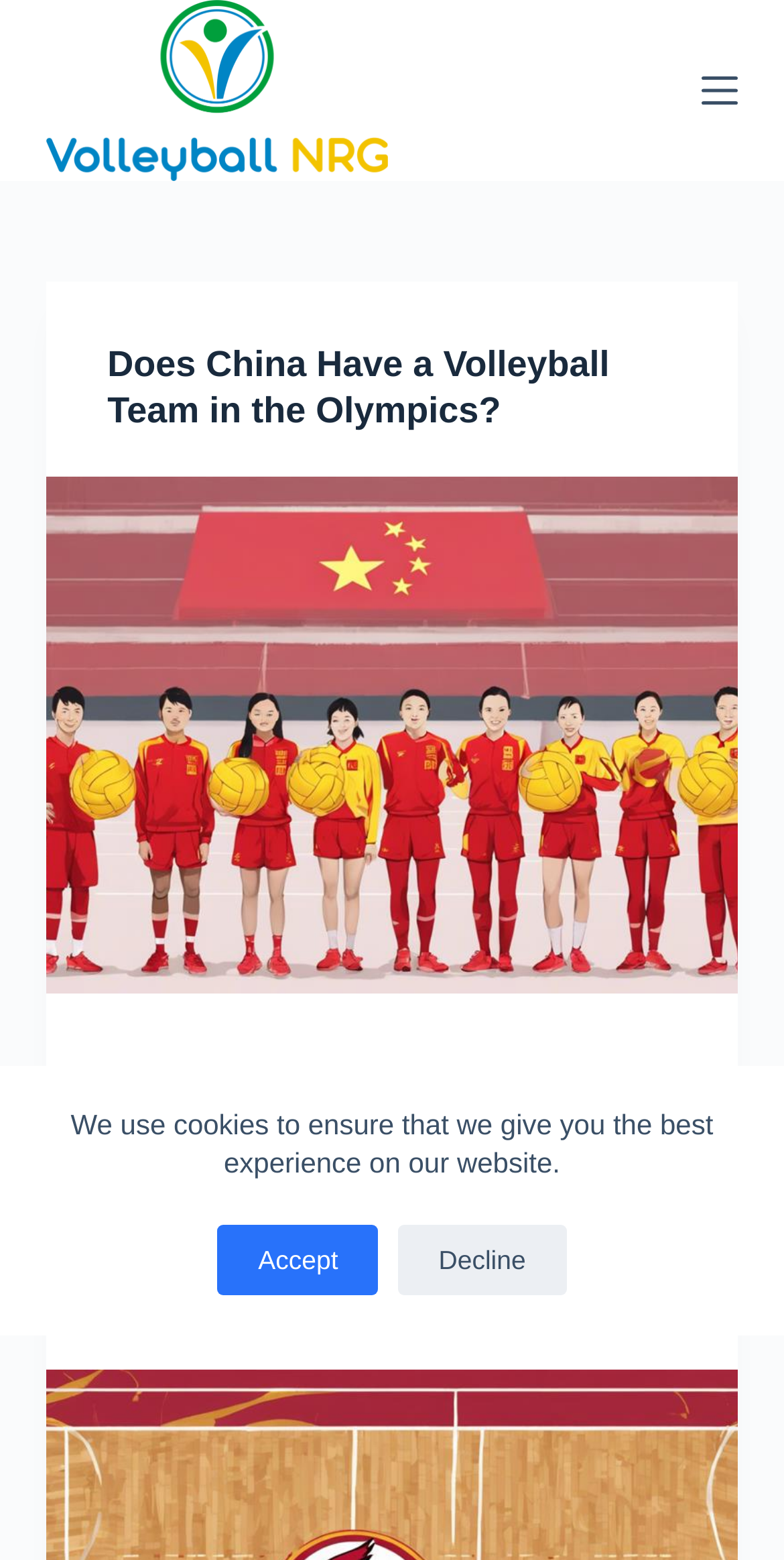Locate the bounding box coordinates of the area to click to fulfill this instruction: "View the image of the Chinese Olympic volleyball team". The bounding box should be presented as four float numbers between 0 and 1, in the order [left, top, right, bottom].

[0.06, 0.305, 0.94, 0.637]